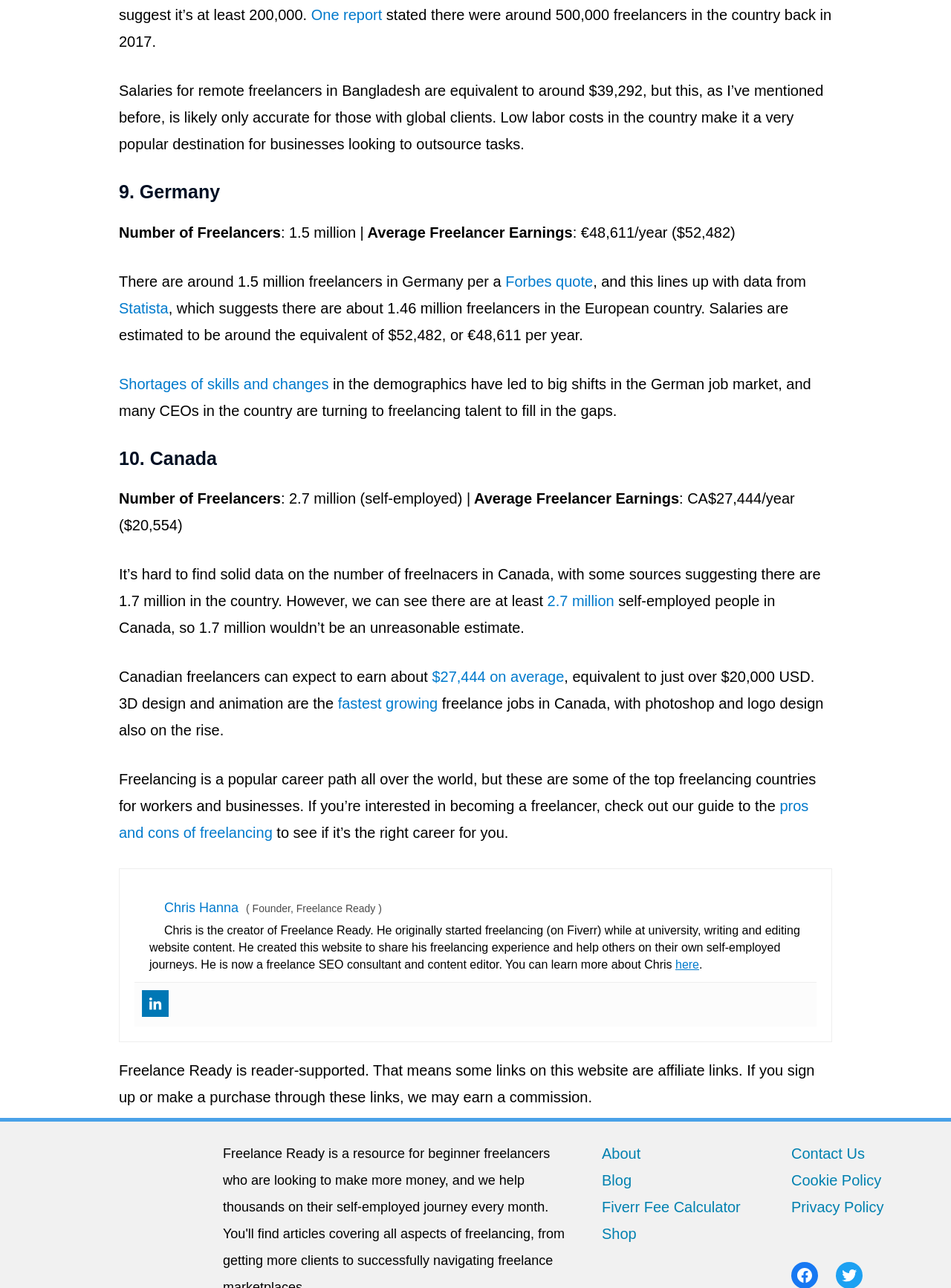Bounding box coordinates are to be given in the format (top-left x, top-left y, bottom-right x, bottom-right y). All values must be floating point numbers between 0 and 1. Provide the bounding box coordinate for the UI element described as: fastest growing

[0.355, 0.54, 0.46, 0.553]